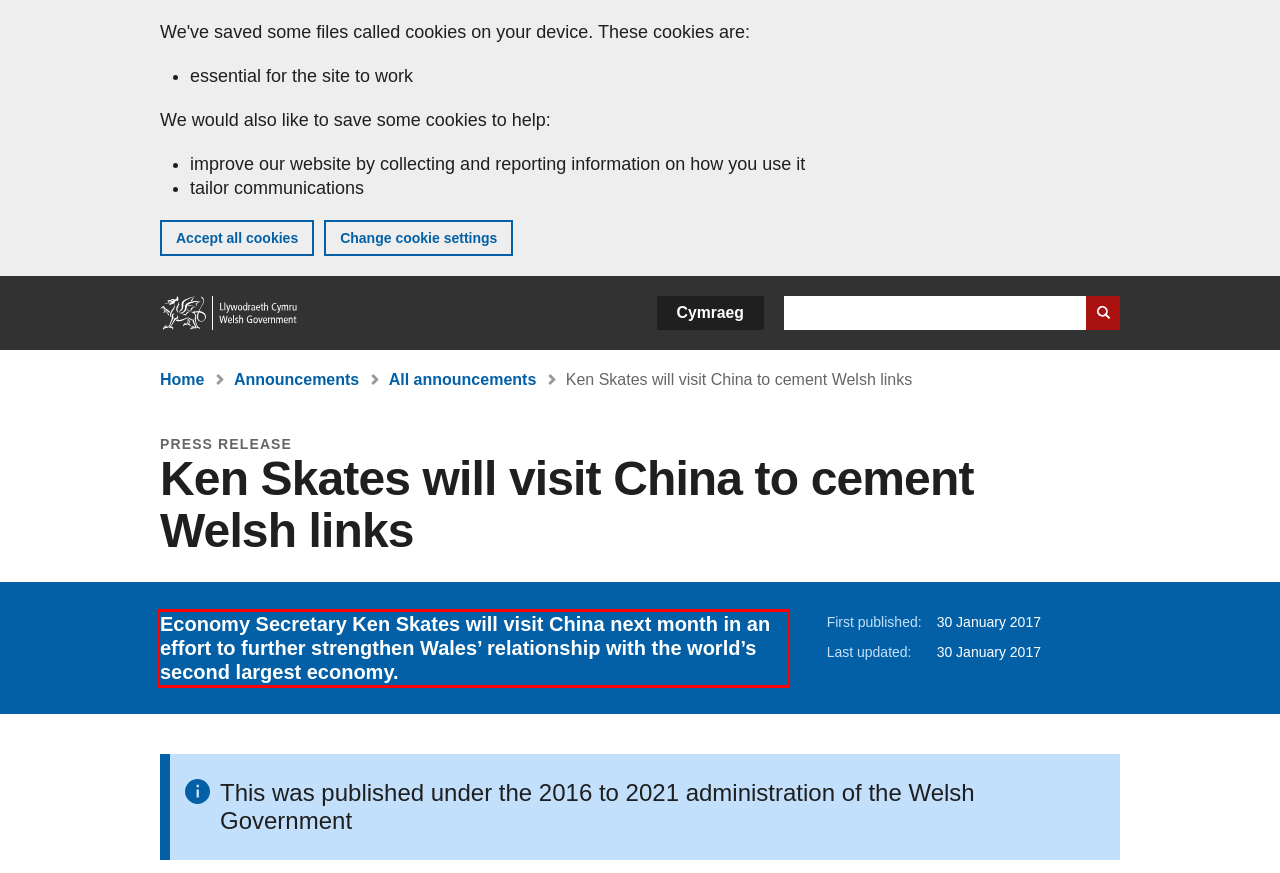Please identify the text within the red rectangular bounding box in the provided webpage screenshot.

Economy Secretary Ken Skates will visit China next month in an effort to further strengthen Wales’ relationship with the world’s second largest economy.